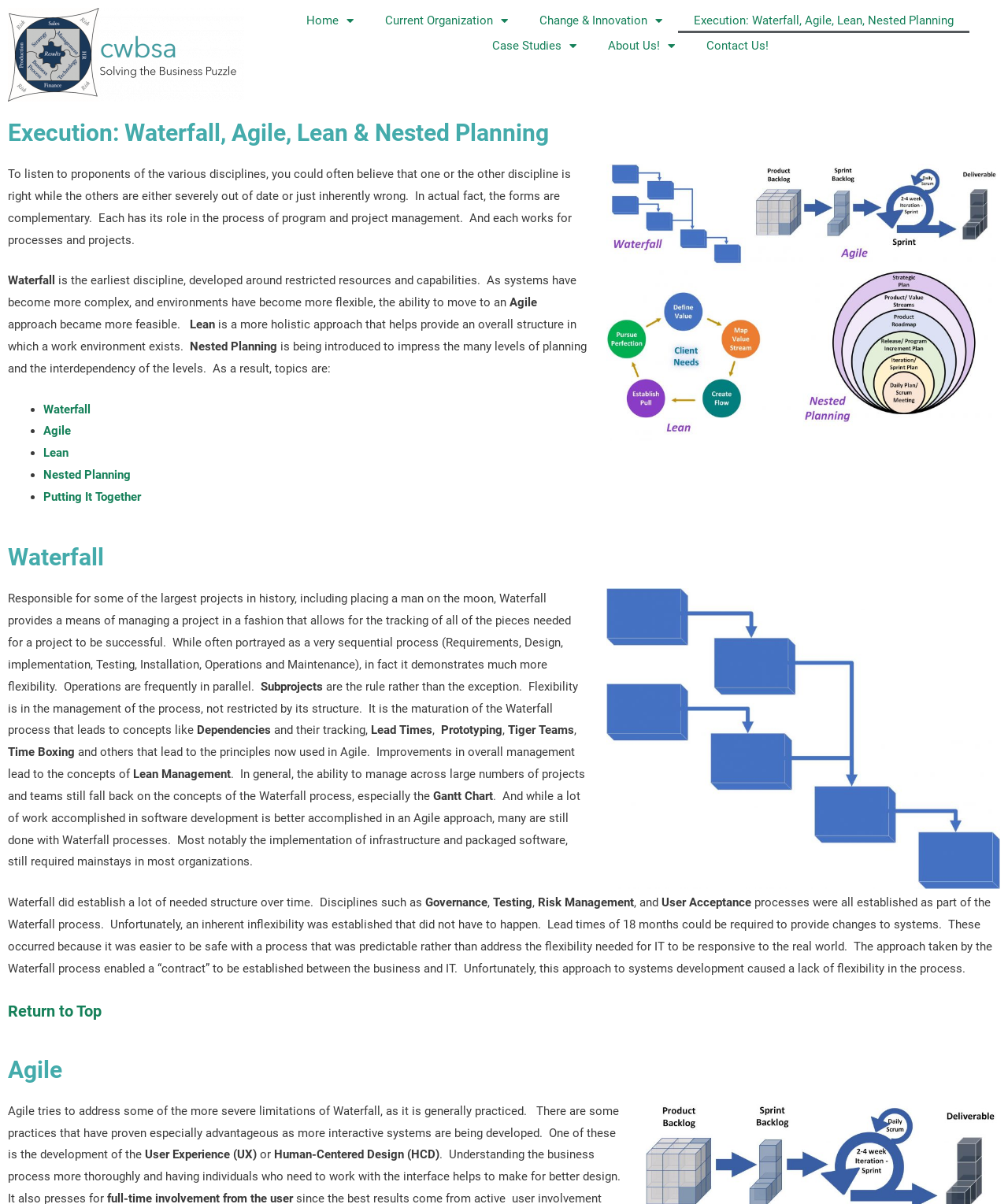Provide your answer to the question using just one word or phrase: What is the purpose of the Waterfall process?

Managing large projects